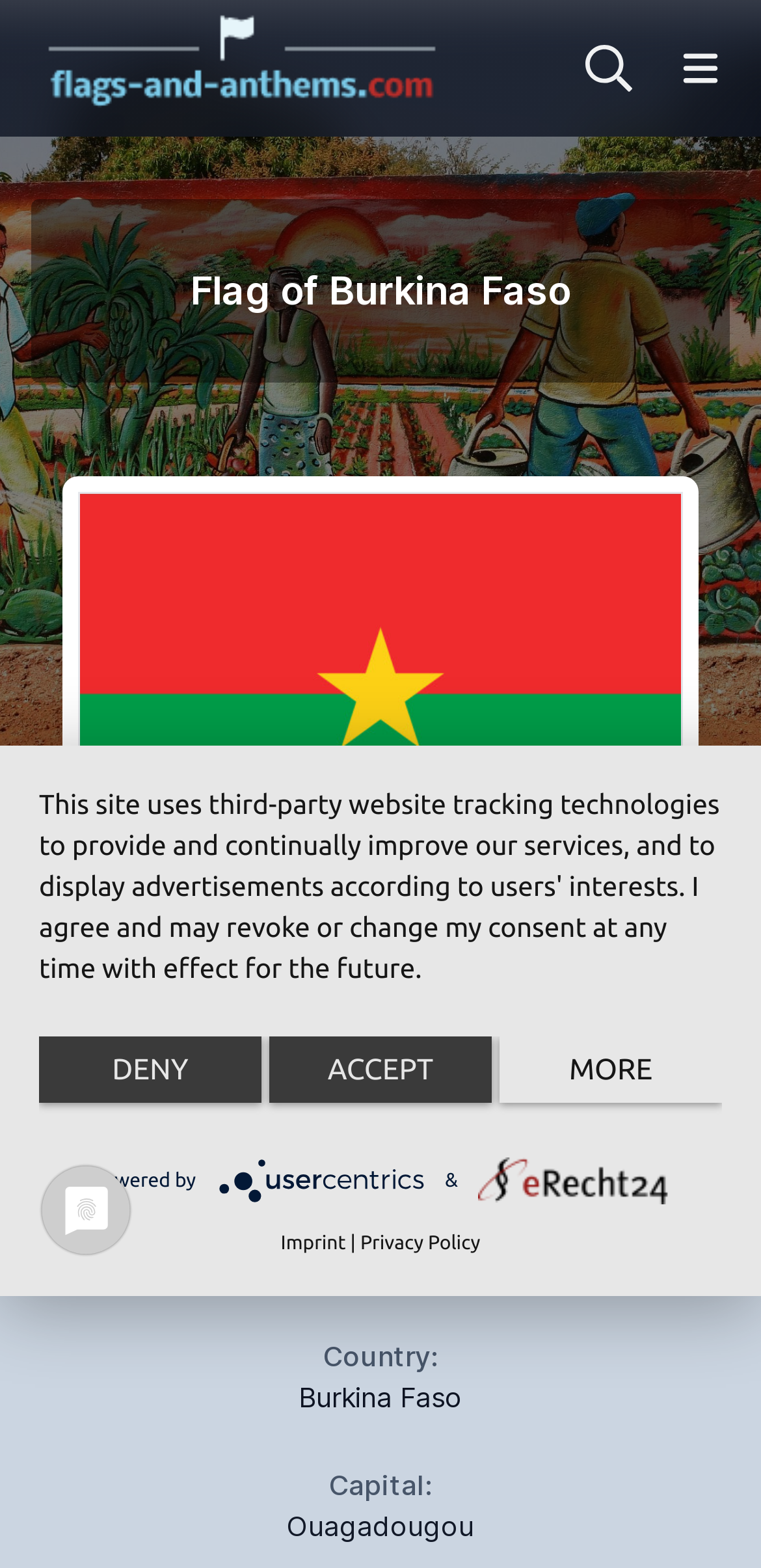Using the element description provided, determine the bounding box coordinates in the format (top-left x, top-left y, bottom-right x, bottom-right y). Ensure that all values are floating point numbers between 0 and 1. Element description: Usercentrics Consent Management Platform Logo

[0.284, 0.745, 0.585, 0.759]